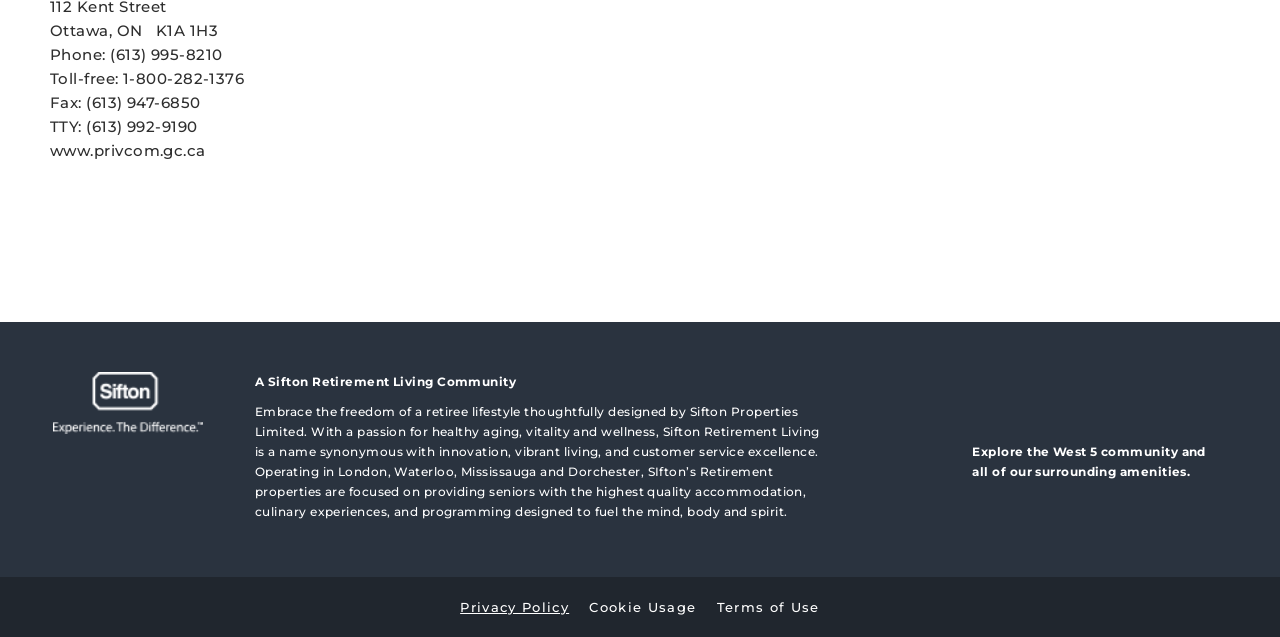What are the three links at the bottom of the webpage?
Your answer should be a single word or phrase derived from the screenshot.

Privacy Policy, Cookie Usage, Terms of Use